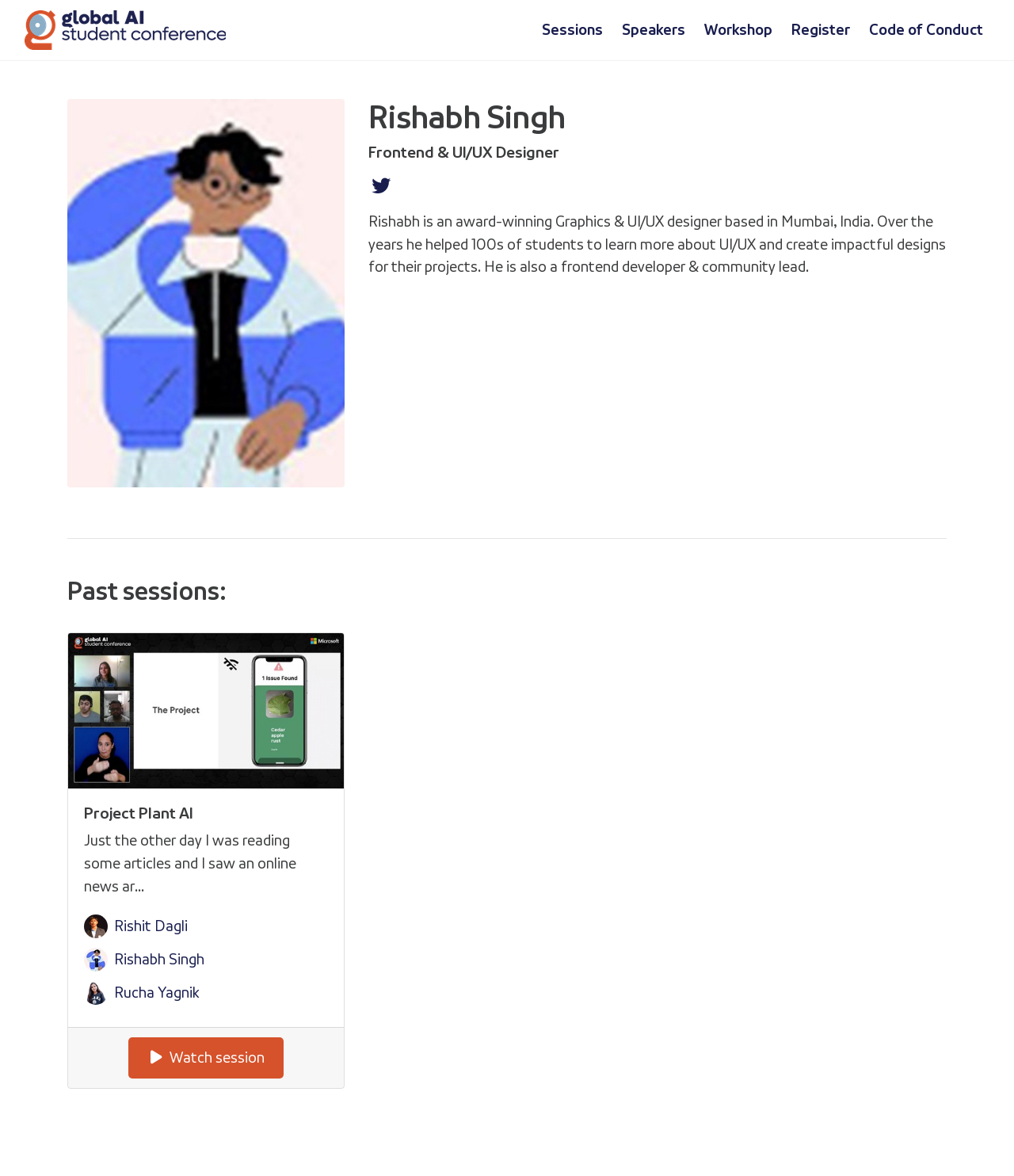What is the purpose of the 'Register' link?
Based on the screenshot, provide a one-word or short-phrase response.

To register for the conference